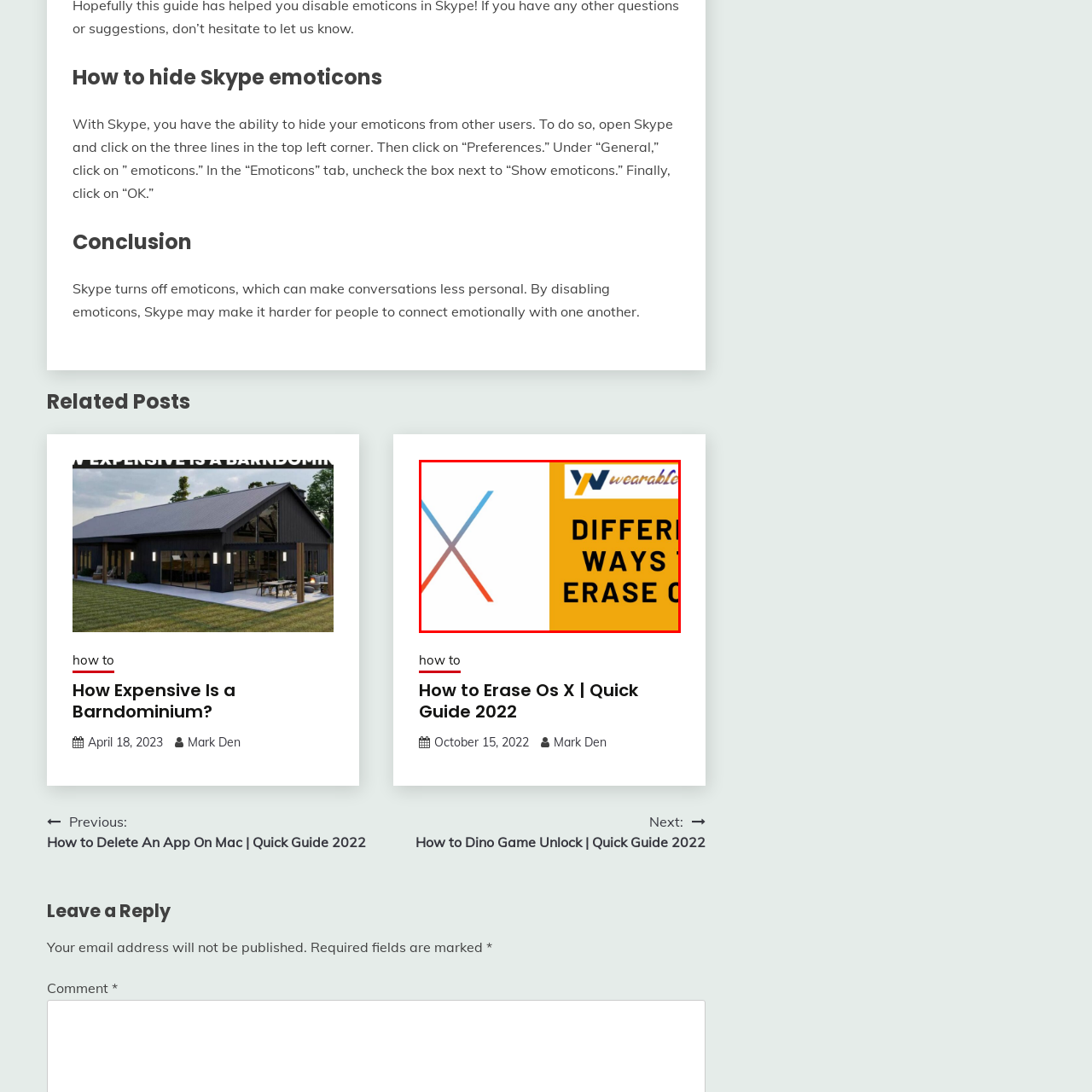What is the theme of the associated article or guide?
Look at the image within the red bounding box and respond with a single word or phrase.

managing OS X systems